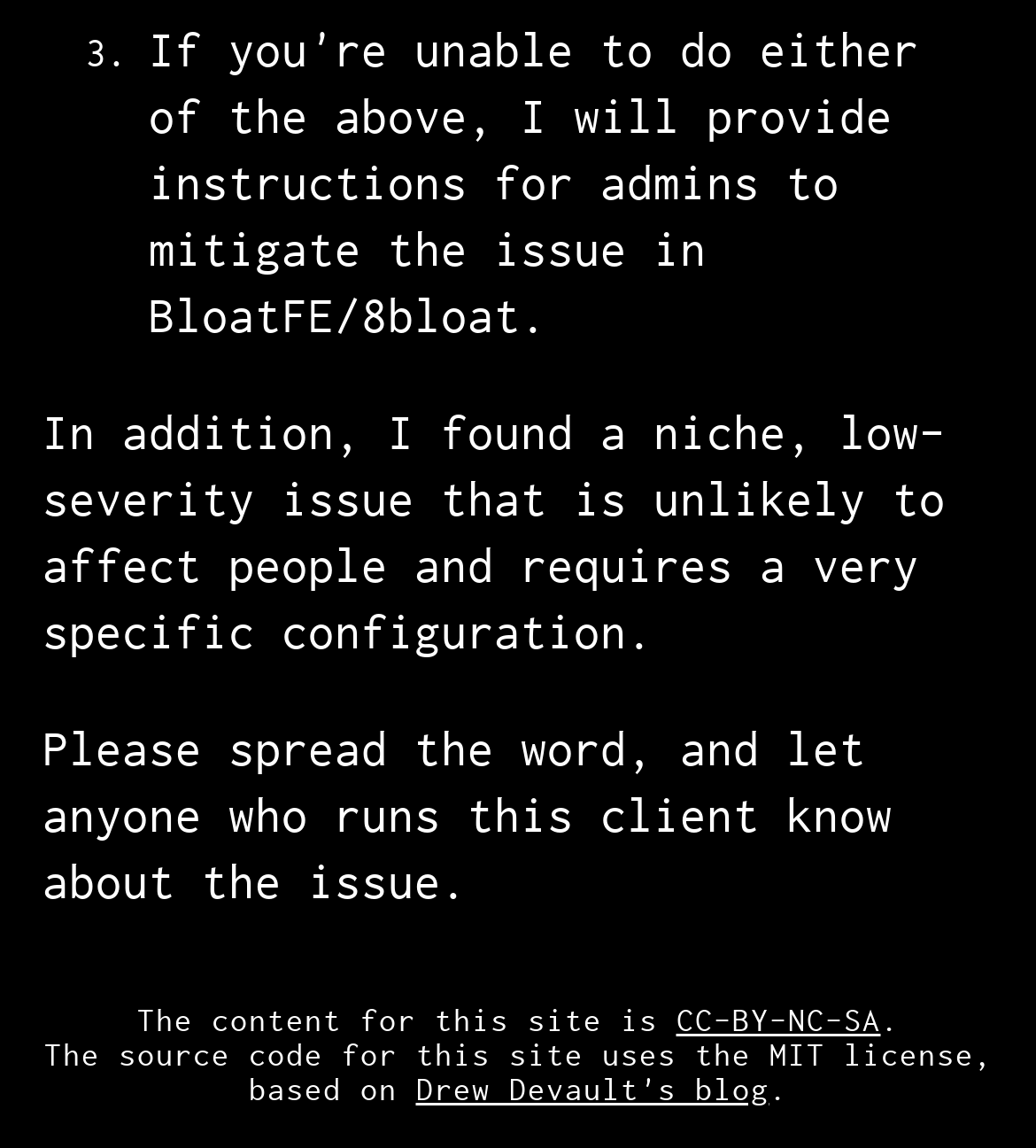Based on the element description: "Drew Devault's blog", identify the bounding box coordinates for this UI element. The coordinates must be four float numbers between 0 and 1, listed as [left, top, right, bottom].

[0.401, 0.932, 0.742, 0.962]